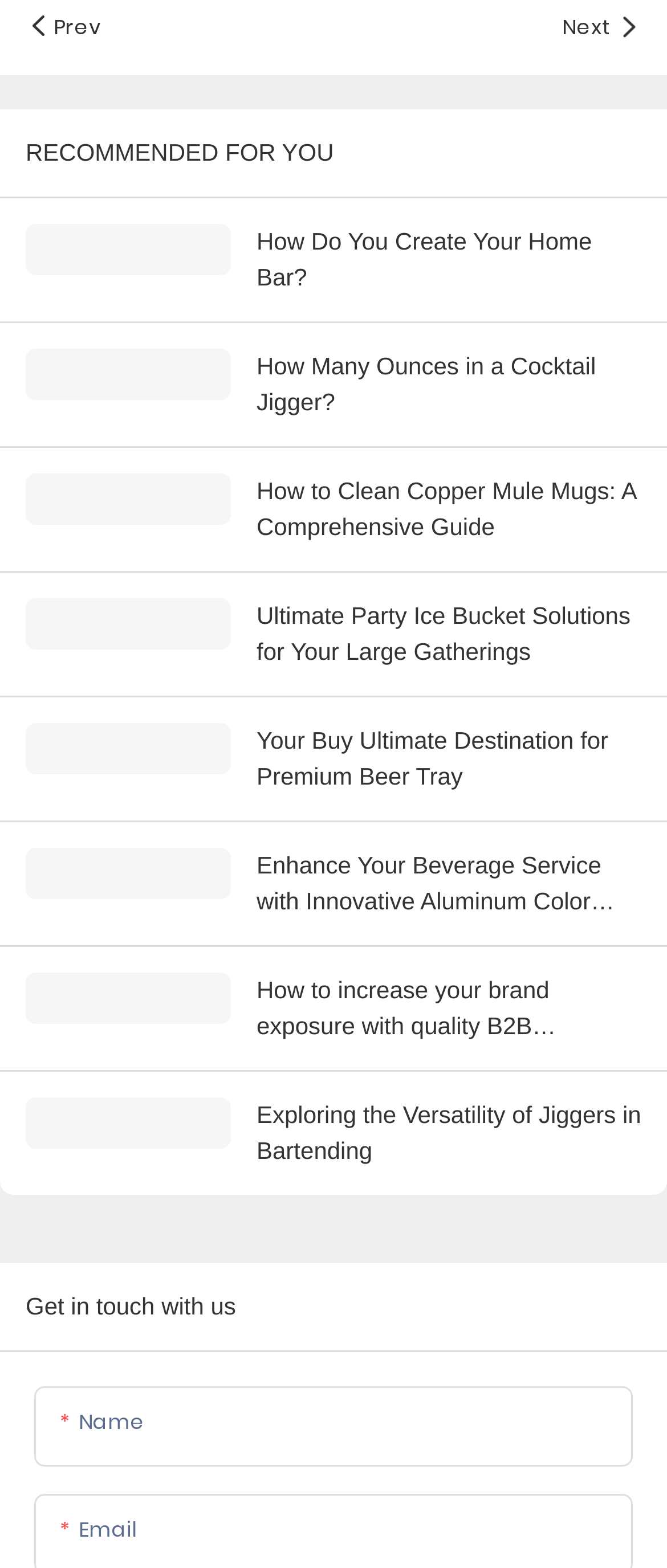What is the theme of the recommended articles?
From the image, respond with a single word or phrase.

Home bar and beverage service